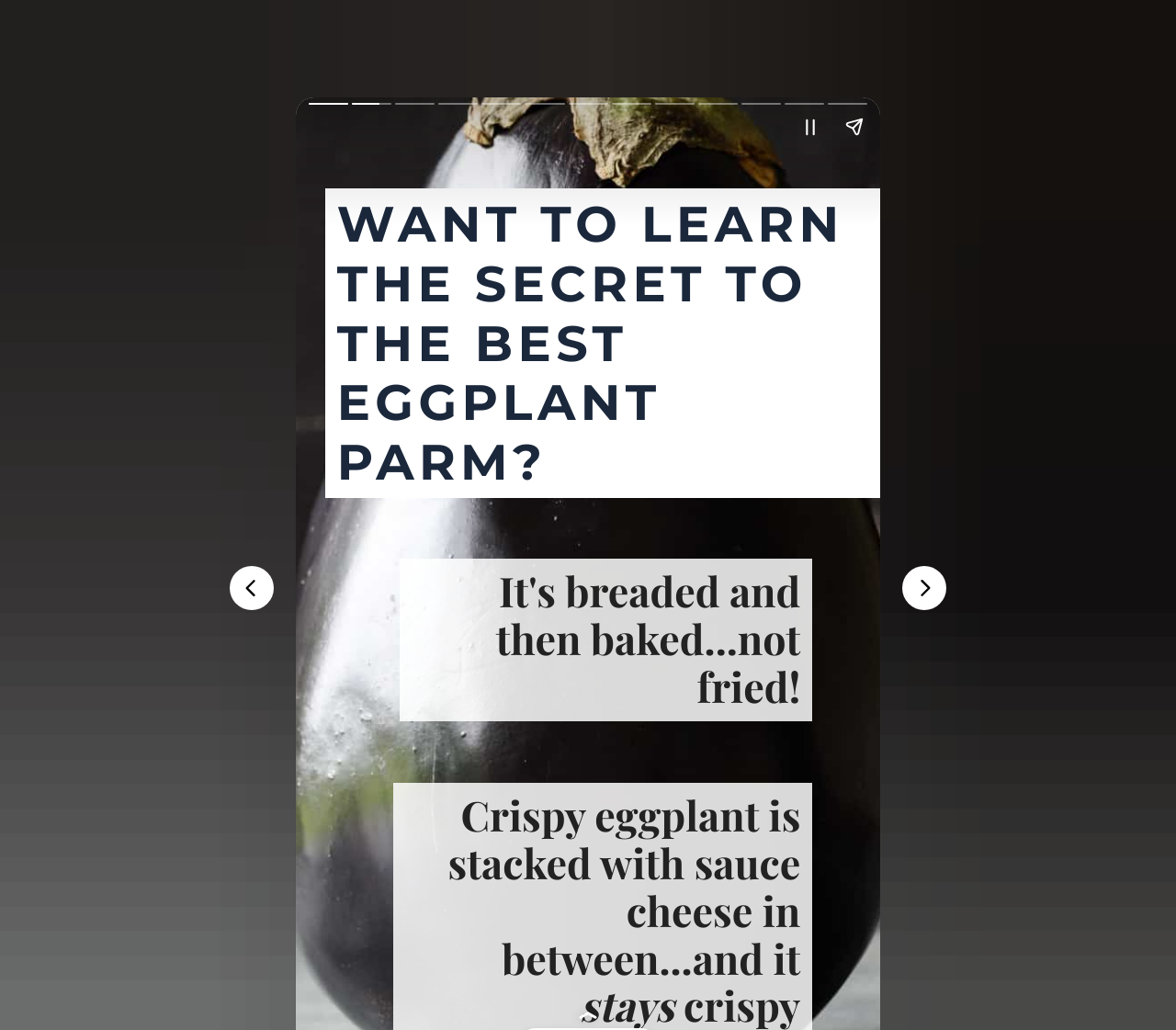Provide an in-depth description of the elements and layout of the webpage.

The webpage is about the best eggplant parmesan recipe. At the top, there is a heading that reads "WANT TO LEARN THE SECRET TO THE BEST EGGPLANT PARM?" which is centered and takes up about half of the screen width. Below this heading, there is another heading that says "It's breaded and then baked...not fried!" which is slightly to the right of the center. To the right of this second heading, there is a small image that takes up a small portion of the screen.

On the left side of the screen, there is a complementary section that spans about half of the screen height. Within this section, there are two buttons, "Pause story" and "Share story", which are positioned close to each other and are located near the top of the section.

At the bottom of the screen, there are two navigation buttons, "Previous page" and "Next page", which are positioned on the left and right sides, respectively.